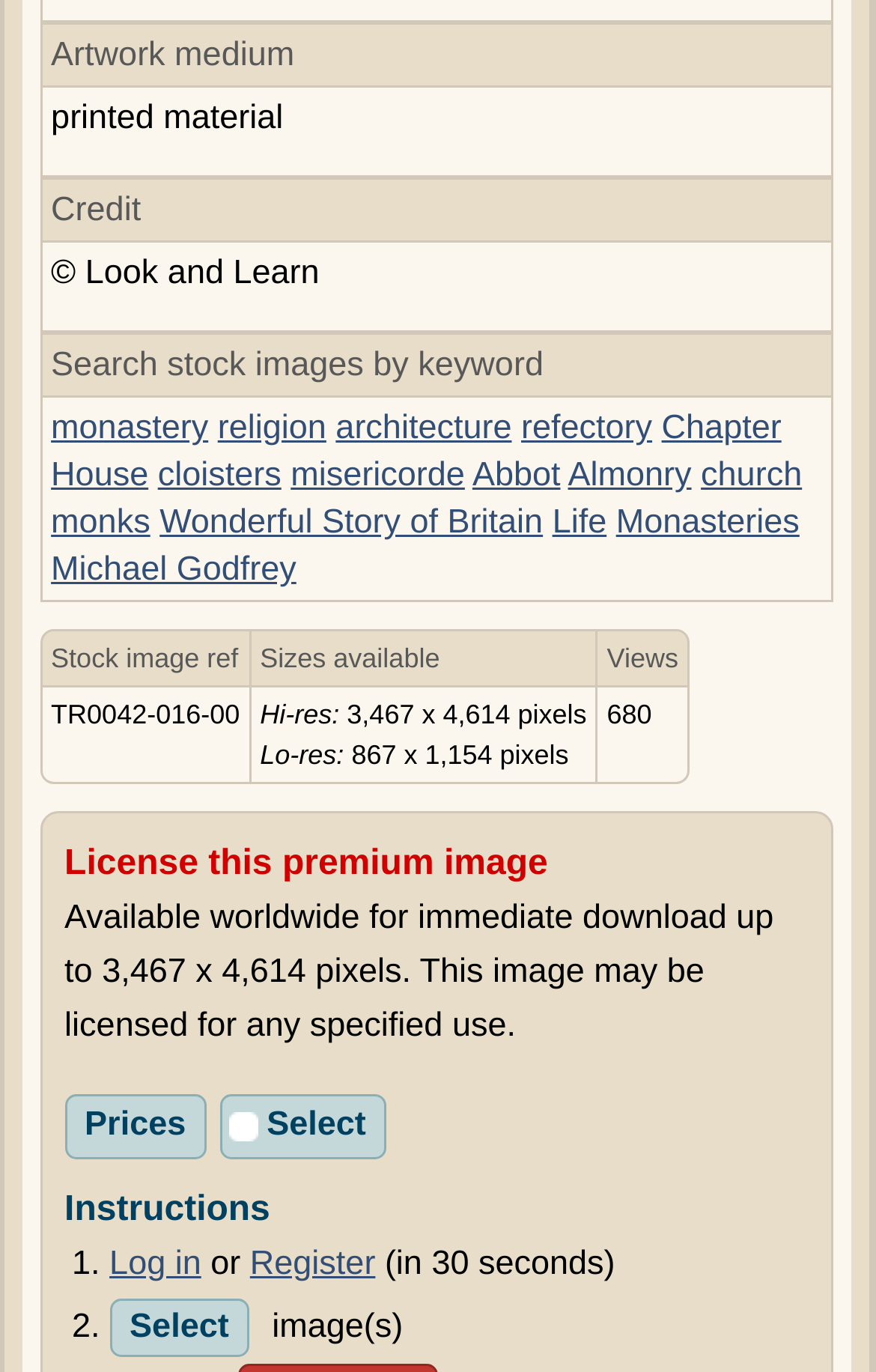Please determine the bounding box coordinates for the element that should be clicked to follow these instructions: "License this premium image".

[0.074, 0.613, 0.924, 0.647]